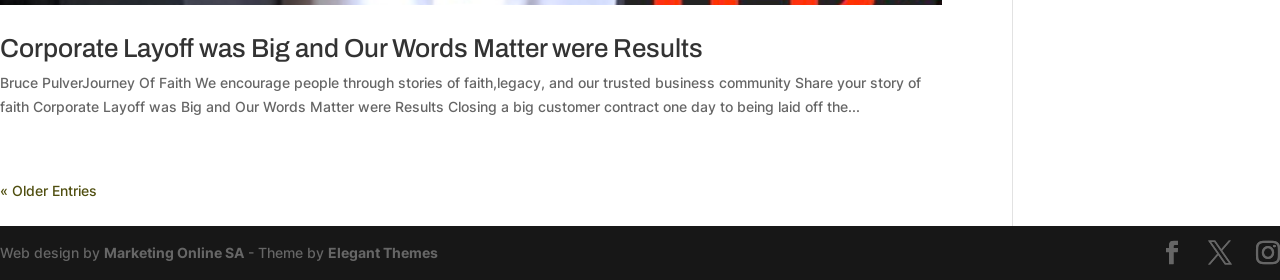Analyze the image and answer the question with as much detail as possible: 
What are the social media icons?

The social media icons are represented by the link elements with IDs 102, 103, and 104, which contain the Unicode characters '', '', and '' respectively. These elements are located at the bottom of the webpage, indicating that they are related to social media or sharing functionality.